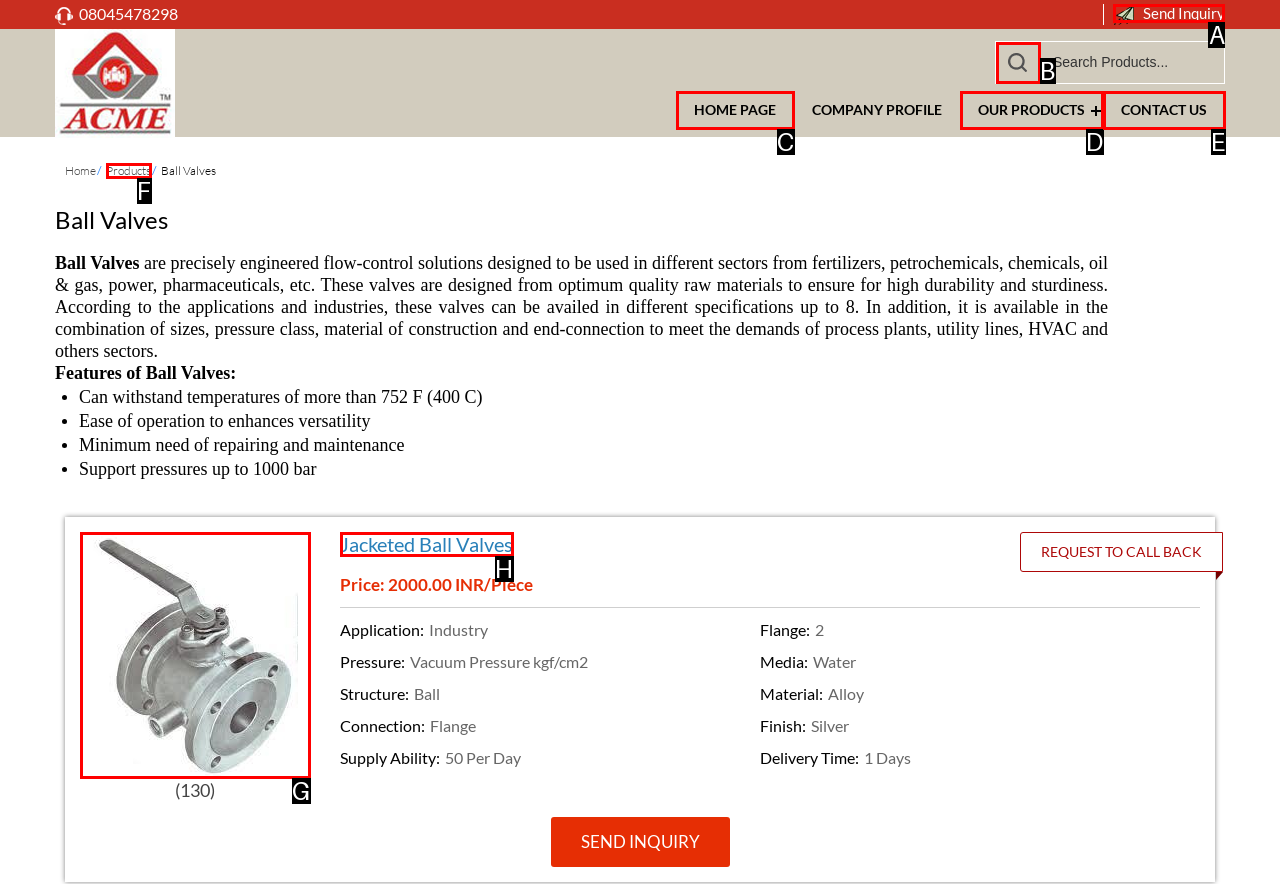For the given instruction: Click on 'admin', determine which boxed UI element should be clicked. Answer with the letter of the corresponding option directly.

None